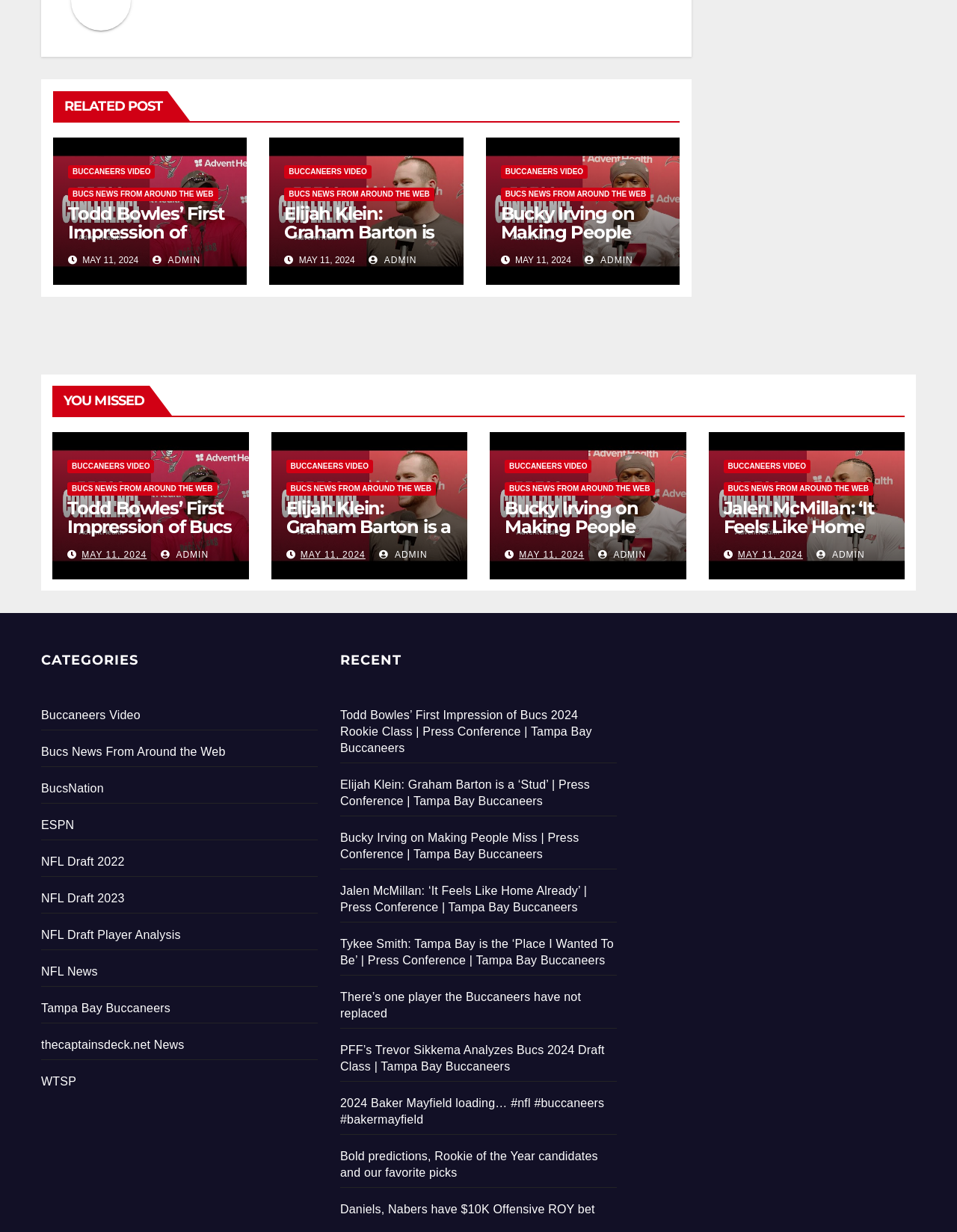Reply to the question with a single word or phrase:
What is the date mentioned in the second 'StaticText' element?

MAY 11, 2024